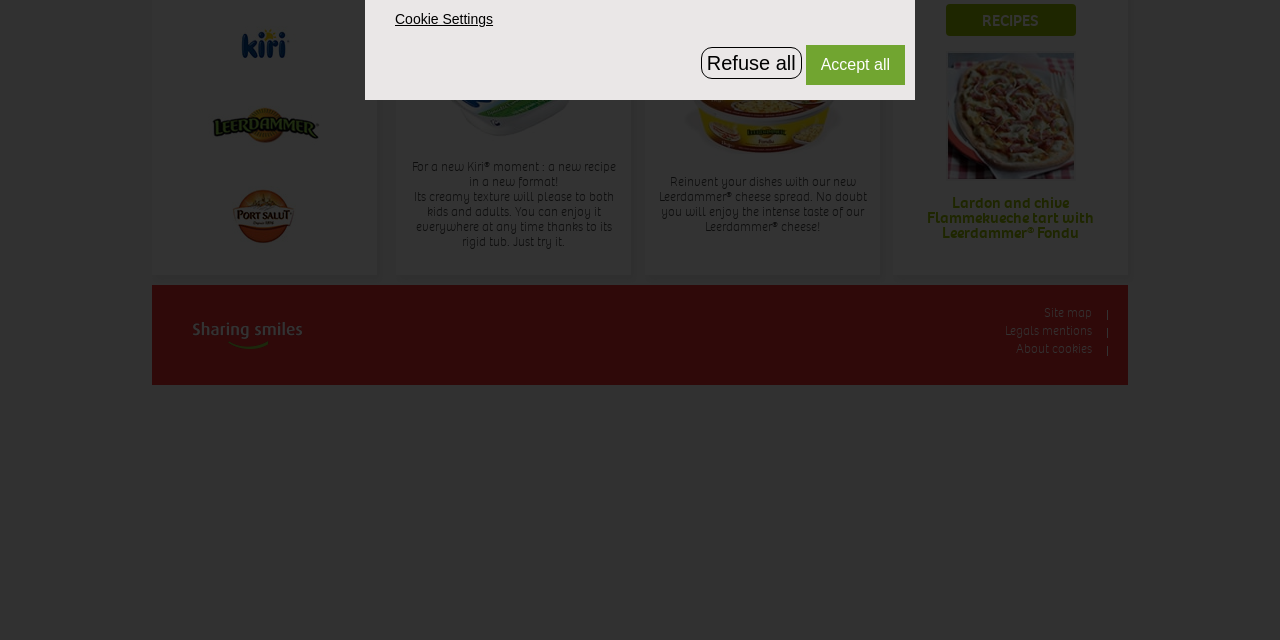Extract the bounding box coordinates for the HTML element that matches this description: "Kiri®". The coordinates should be four float numbers between 0 and 1, i.e., [left, top, right, bottom].

[0.185, 0.047, 0.228, 0.094]